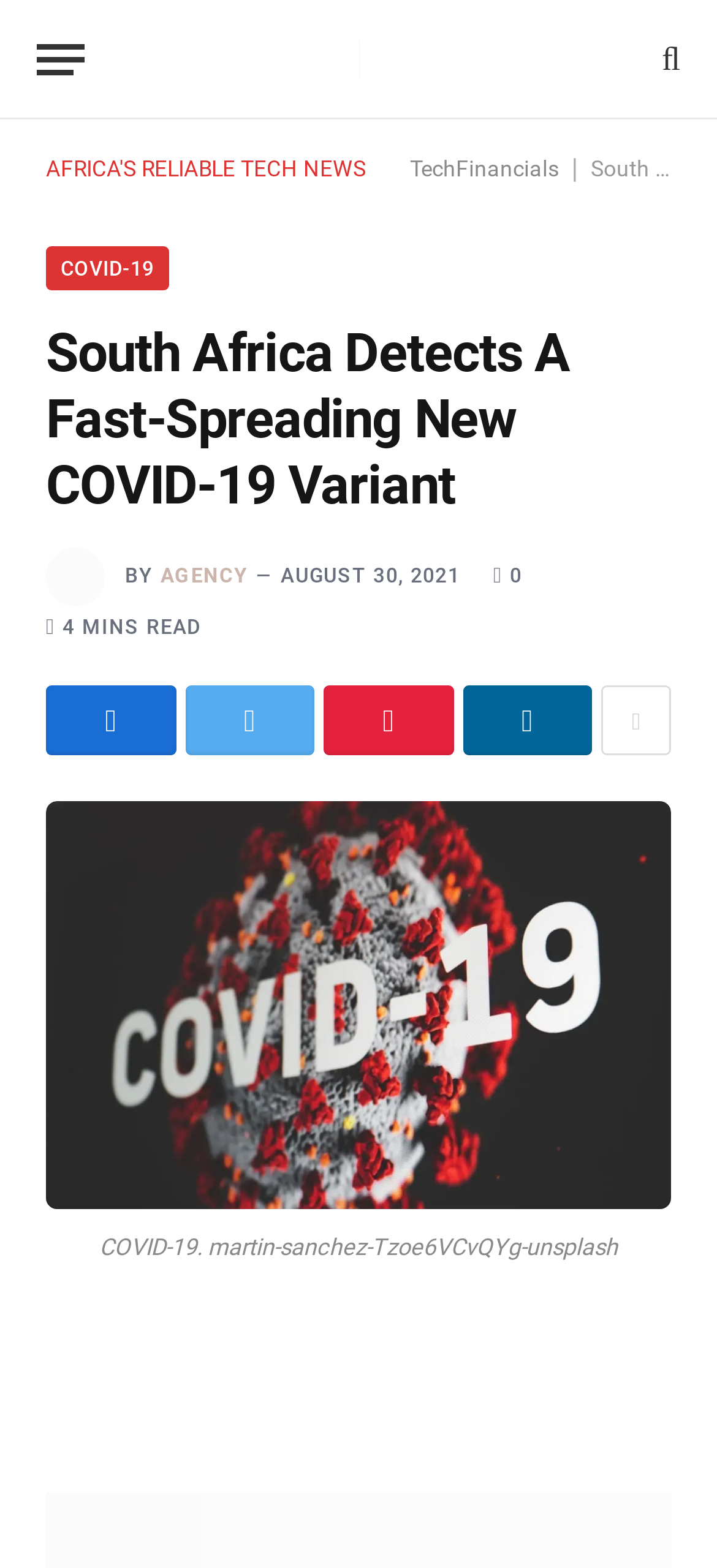Given the content of the image, can you provide a detailed answer to the question?
When was the article published?

I found the answer by examining the time element with the text 'AUGUST 30, 2021', which is likely the publication date of the article.